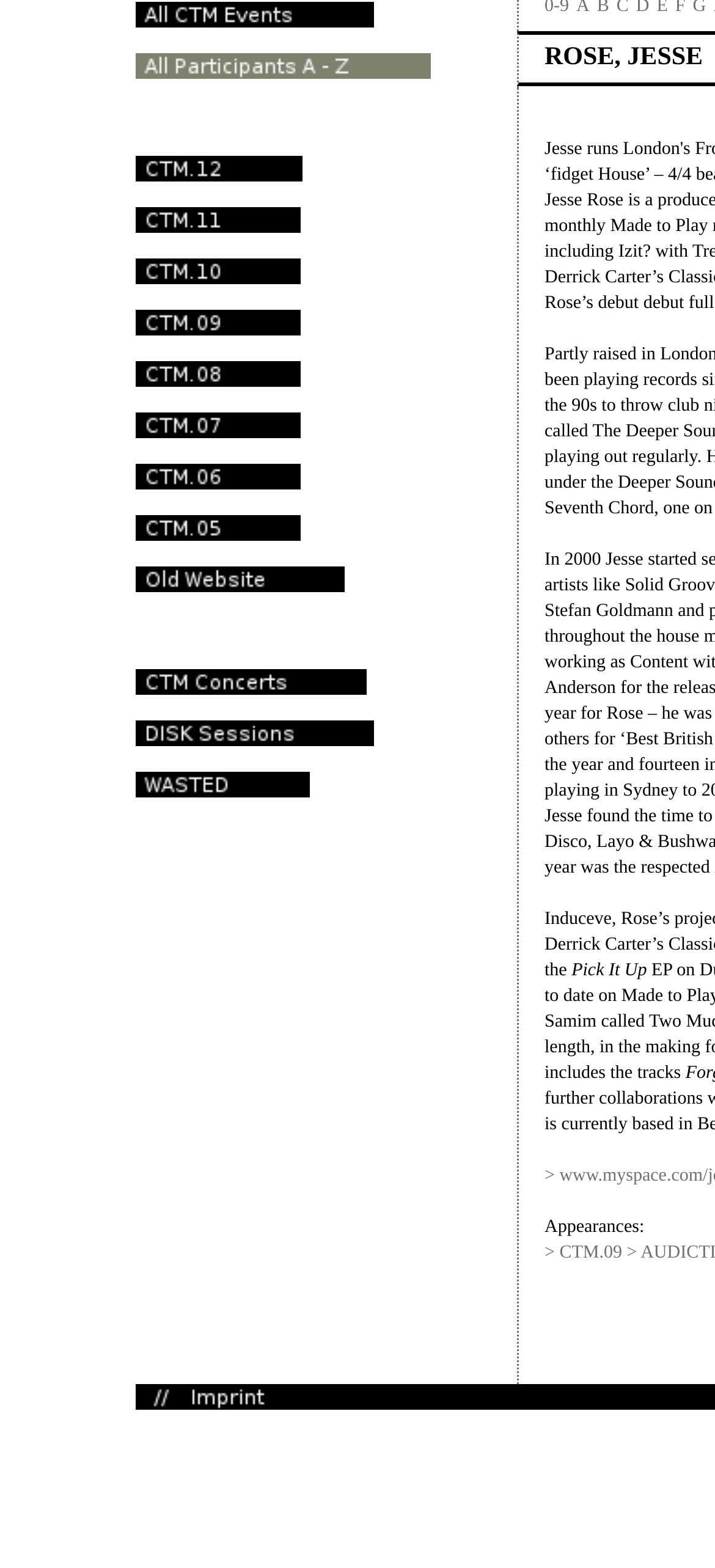Predict the bounding box of the UI element that fits this description: "alt="Imprint" name="img1188_9b7c_0"".

[0.19, 0.89, 0.446, 0.903]